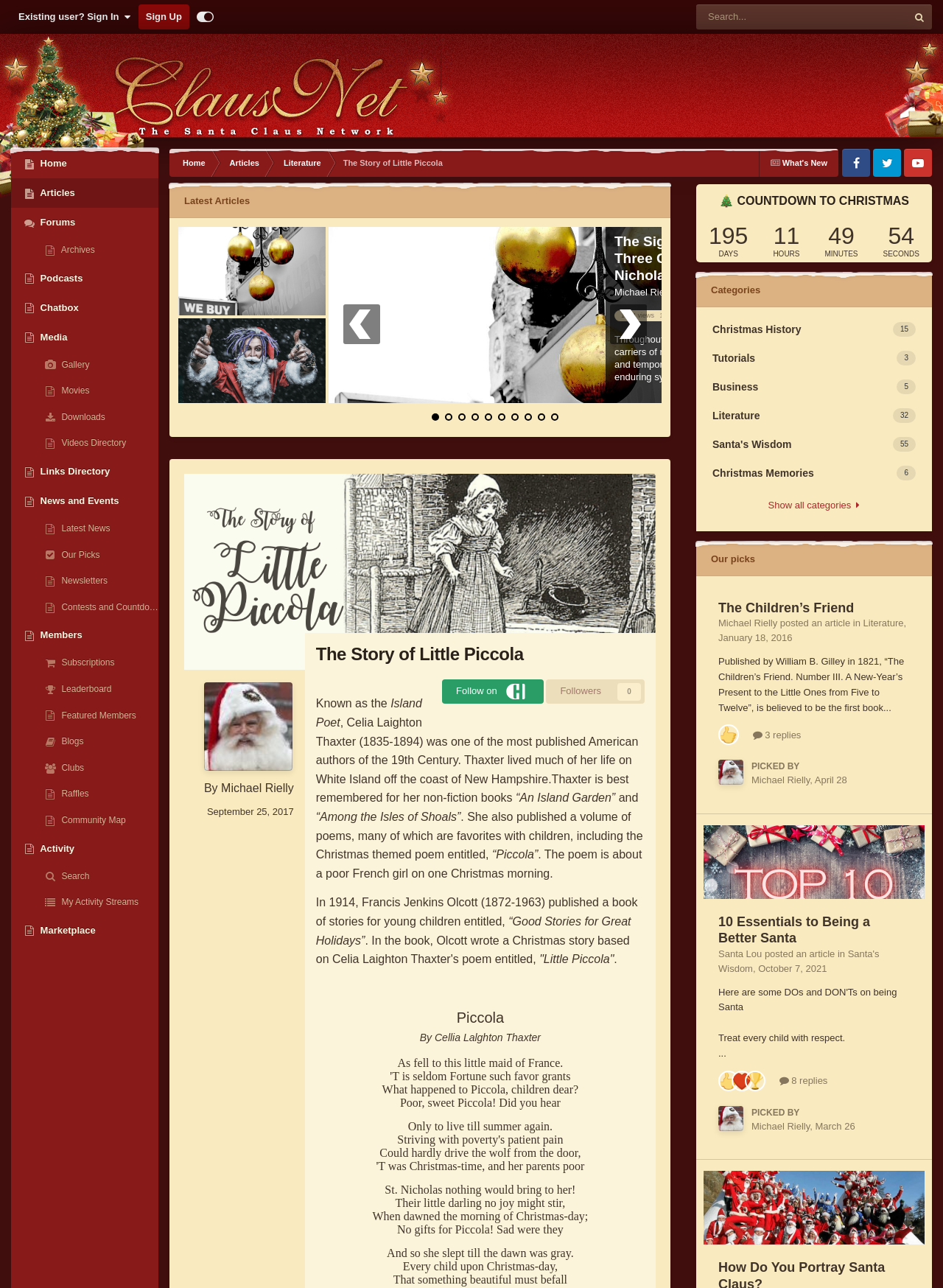Give a detailed account of the webpage's layout and content.

This webpage is about literature, specifically featuring an article about the story of Little Piccola. At the top, there are several links and icons, including a search box, a sign-in link, and social media links. Below this, there is a navigation menu with various categories, such as Home, Articles, Literature, and more.

The main content of the page is an article about the significance of the three gold balls, a symbol commonly associated with pawn shops. The article delves into the history of St. Nicholas of Myra and how his acts of kindness led to the adoption of the three gold balls as a symbol of trustworthiness and benevolence in the pawnbroking industry.

The article is accompanied by several images, including a picture of a pawn shop sign and an image of St. Nicholas. There are also links to read more about the topic and to follow the author, Michael Rielly.

On the right side of the page, there is a section about the author, Celia Laighton Thaxter, also known as the Island Poet. This section provides a brief biography of Thaxter, mentioning her life on White Island and her published works, including non-fiction books and a volume of poems.

Overall, the webpage is focused on providing informative content about literature and history, with a clean and organized layout that makes it easy to navigate.